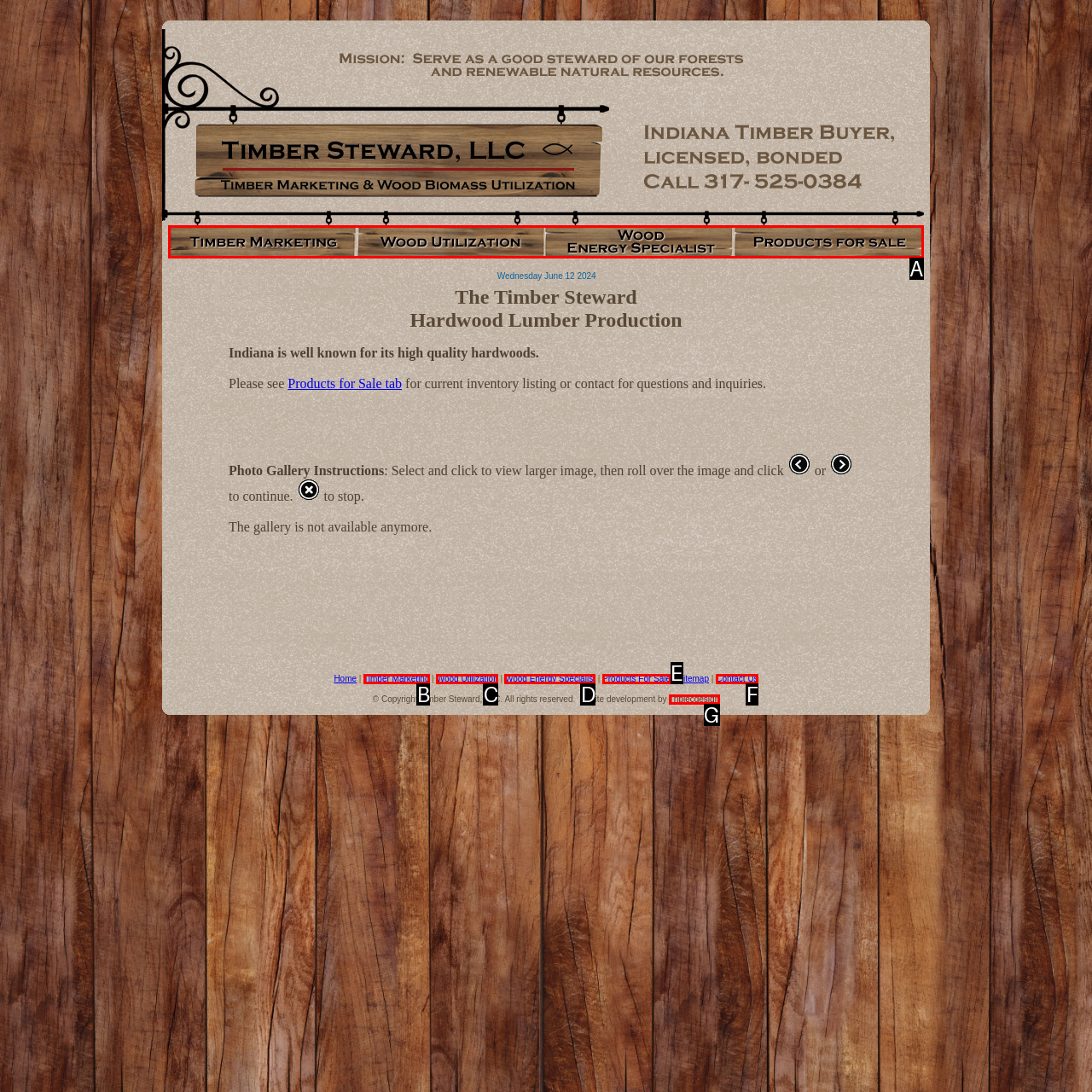Tell me which option best matches the description: Contact Us
Answer with the option's letter from the given choices directly.

F